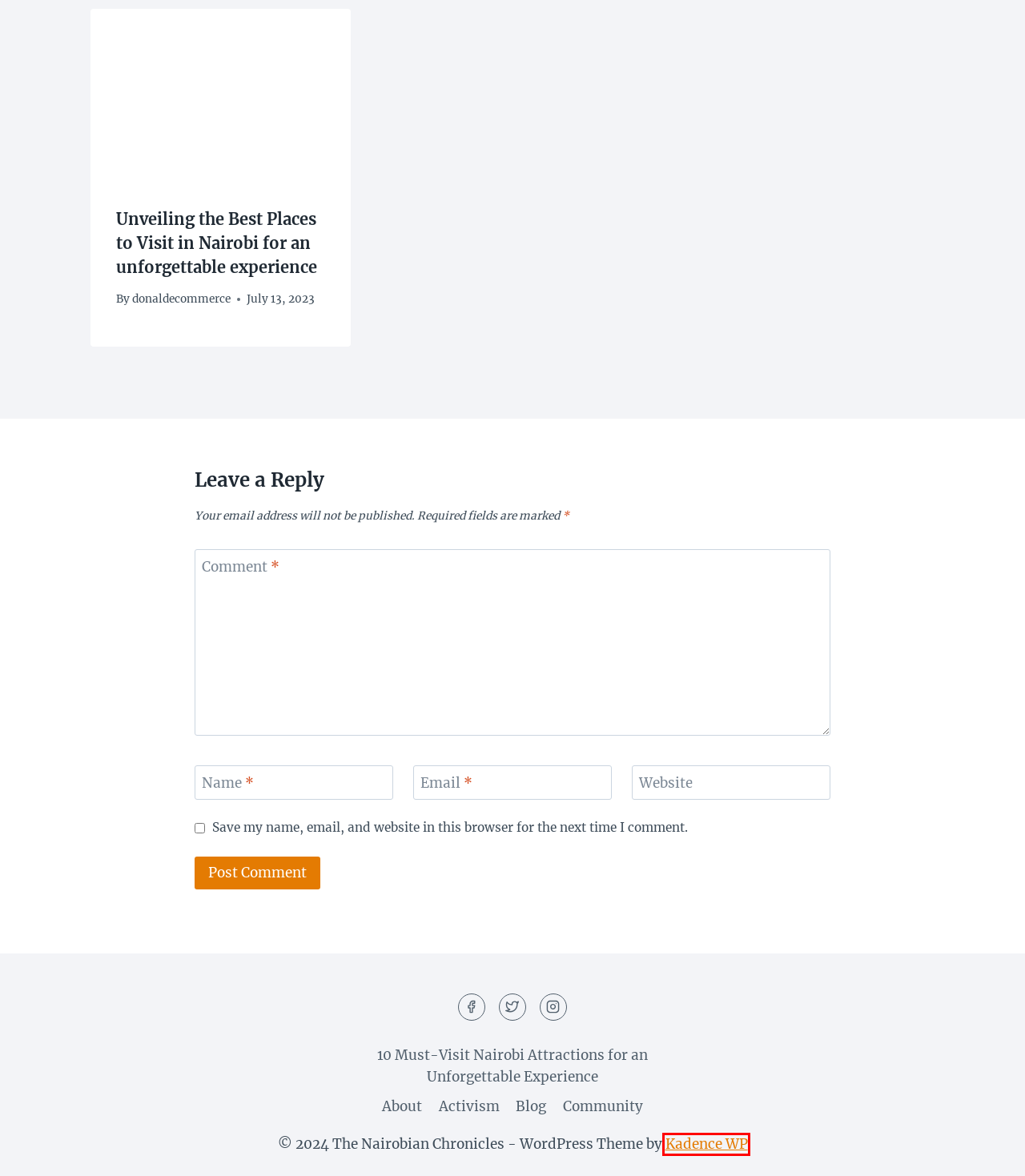You have a screenshot of a webpage with an element surrounded by a red bounding box. Choose the webpage description that best describes the new page after clicking the element inside the red bounding box. Here are the candidates:
A. About - The Nairobian Chronicles
B. Kadence WP | Free and Premium WordPress Themes & Plugins
C. Community - The Nairobian Chronicles
D. Home - The Nairobian Chronicles
E. Jiko Restaurant Nairobi - Tribe Luxury Hotel - The Village Market Gigiri
F. Home - Under the Swahili Tree
G. Activism - The Nairobian Chronicles
H. Blog - The Nairobian Chronicles

B